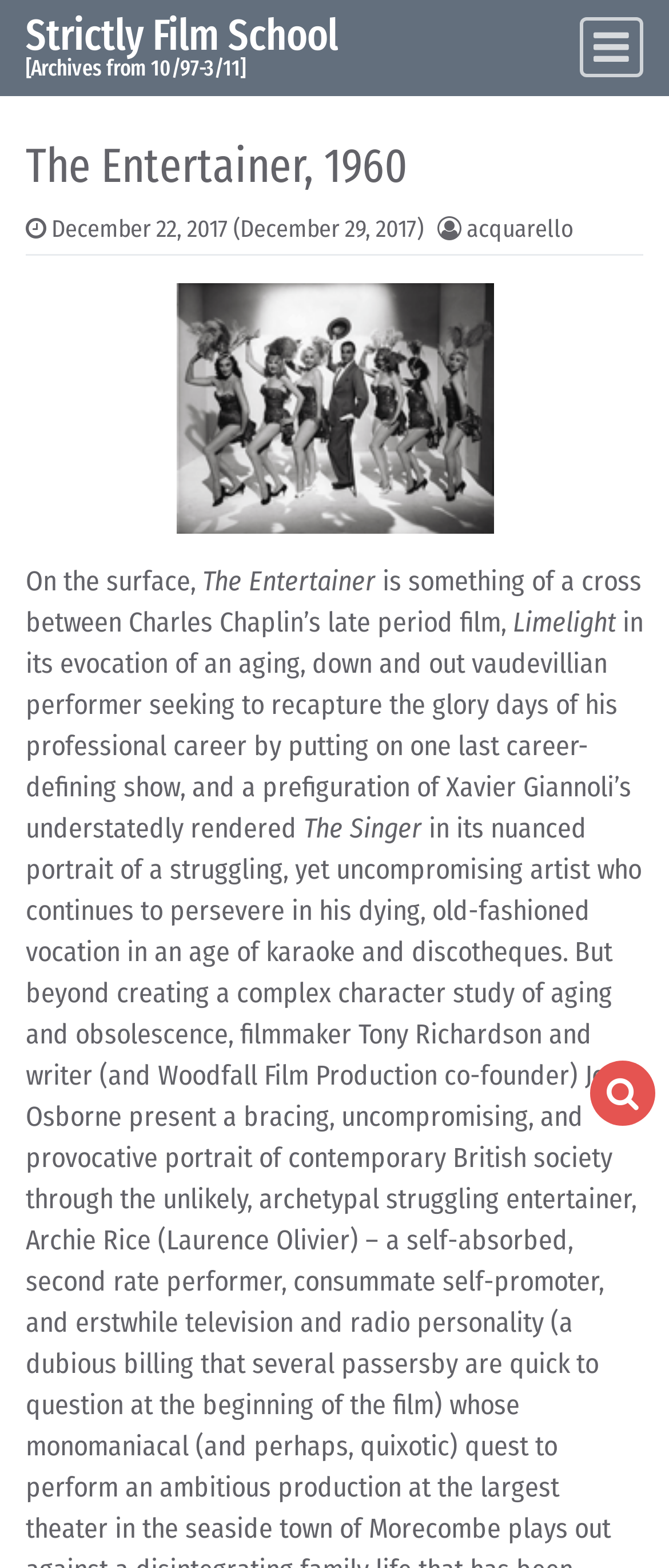For the element described, predict the bounding box coordinates as (top-left x, top-left y, bottom-right x, bottom-right y). All values should be between 0 and 1. Element description: acquarello

[0.697, 0.137, 0.856, 0.155]